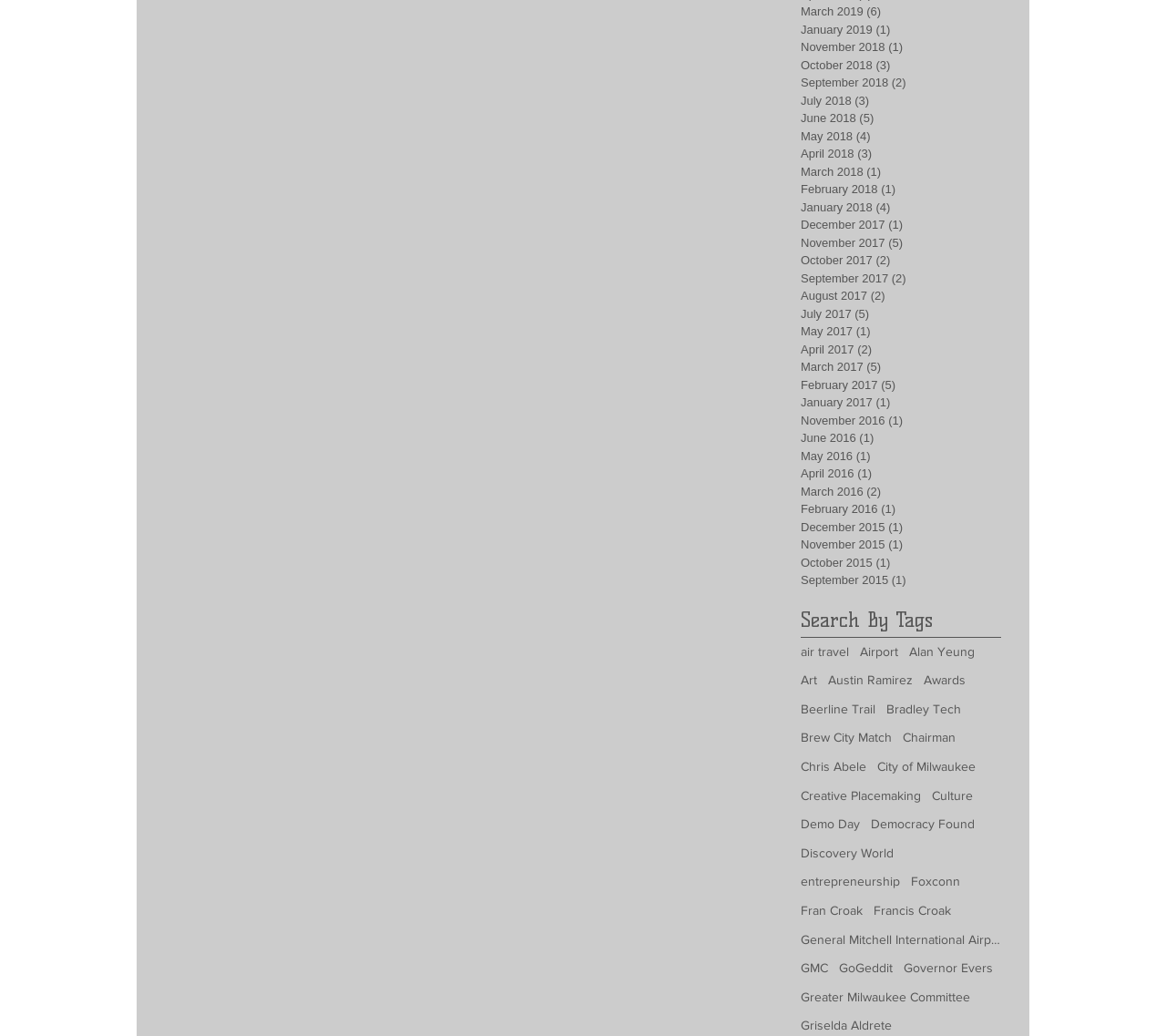How many tags are there on the webpage?
Give a detailed and exhaustive answer to the question.

I counted the number of links under the 'Search By Tags' heading and found that there are more than 30 tags on the webpage.